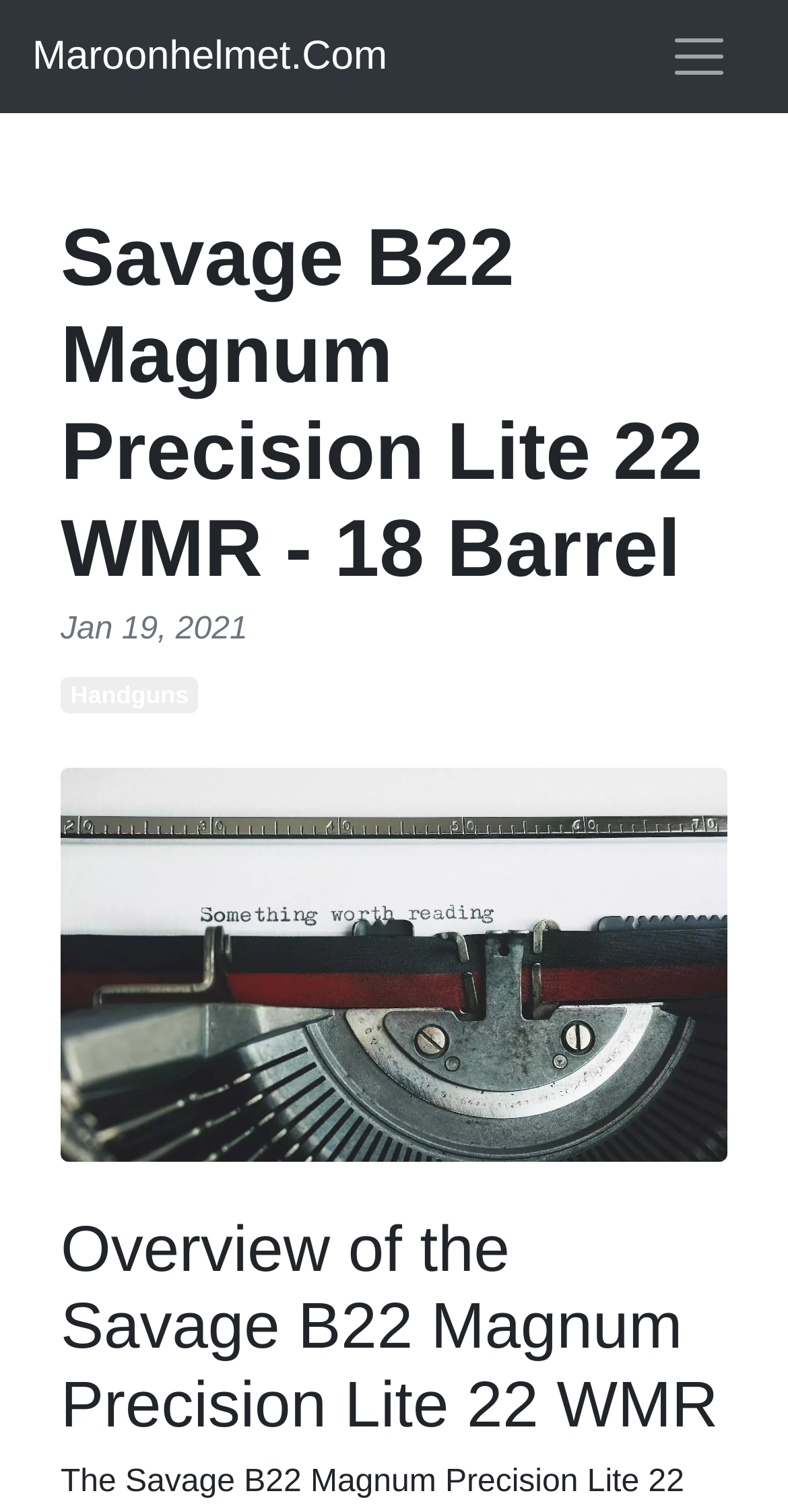Provide a thorough description of the webpage you see.

The webpage is about the Savage B22 Magnum Precision Lite 22 WMR rifle, specifically the model with an 18-inch barrel and AccuTrigger. At the top left of the page, there is a link to the website "Maroonhelmet.Com". Next to it, on the top right, is a button to toggle navigation, which controls a navigation bar.

Below the top section, there is a header area that spans almost the entire width of the page. Within this header, there is a main heading that displays the title of the rifle, followed by a date "Jan 19, 2021" and a link to "Handguns". 

Below the header, there is a large figure that occupies most of the page's width, containing an image. Above the image, there is a heading that provides an overview of the Savage B22 Magnum Precision Lite 22 WMR rifle.